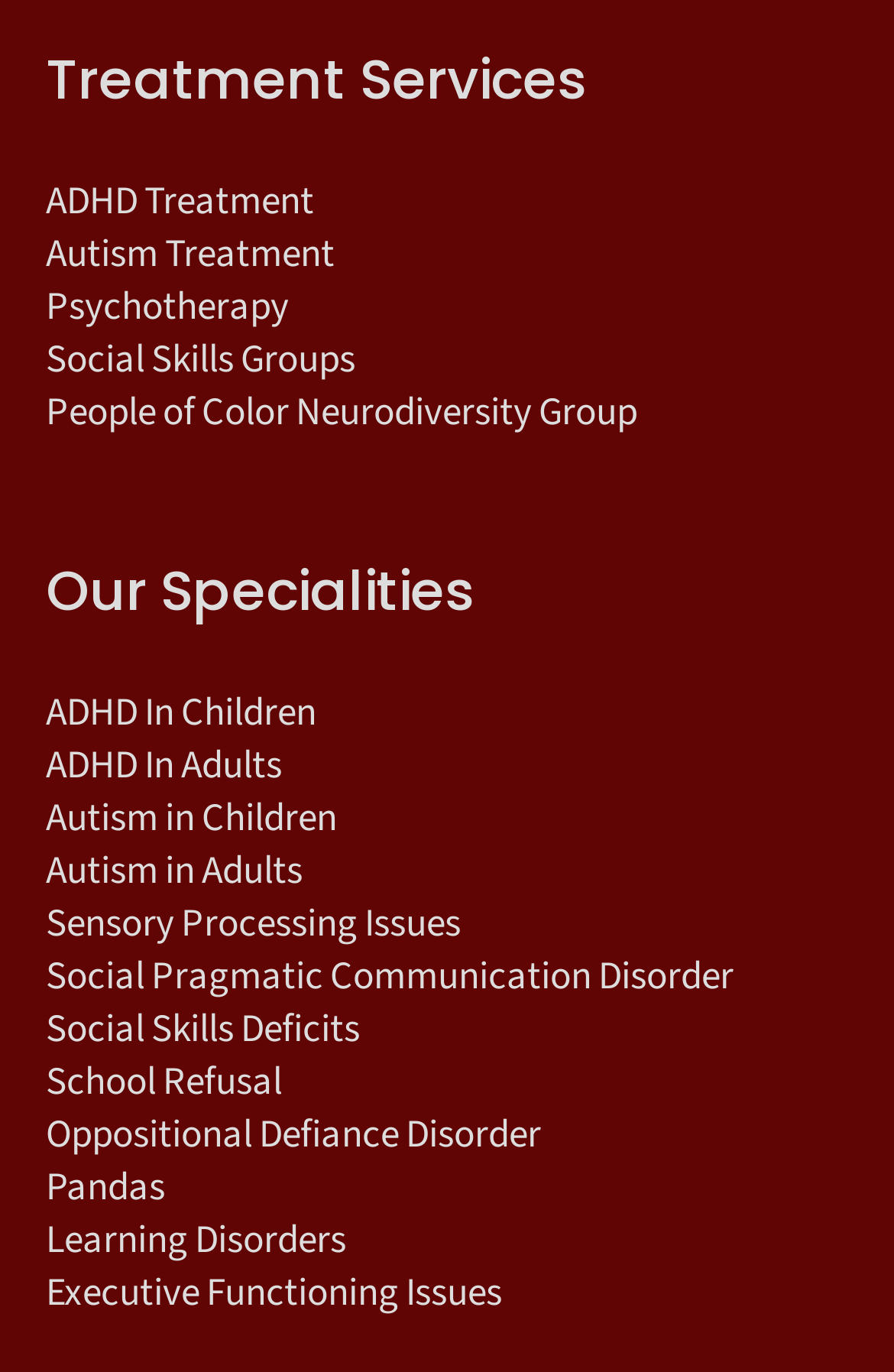Please provide the bounding box coordinates for the UI element as described: "Psychotherapy". The coordinates must be four floats between 0 and 1, represented as [left, top, right, bottom].

[0.051, 0.204, 0.323, 0.244]